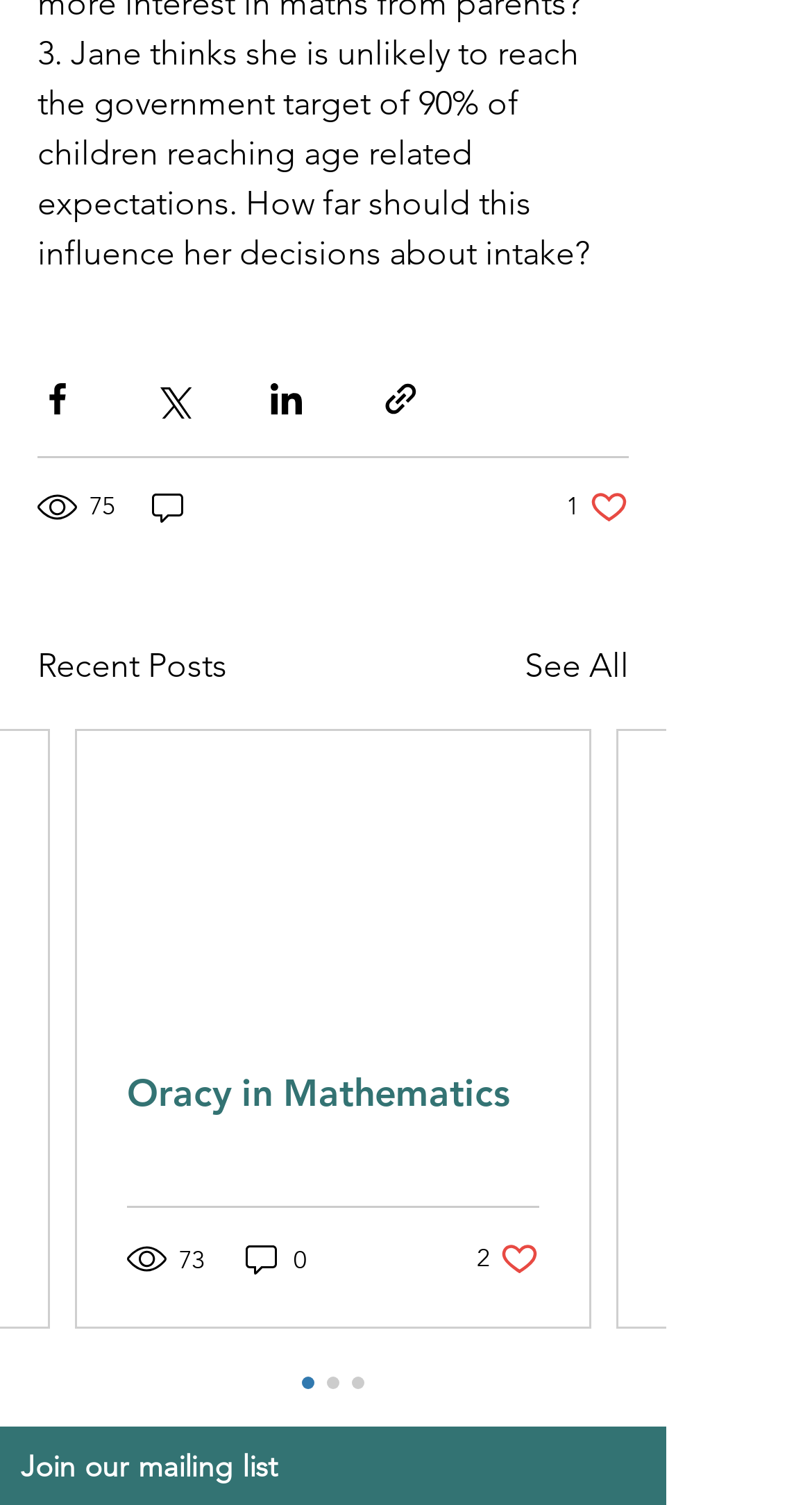Kindly determine the bounding box coordinates of the area that needs to be clicked to fulfill this instruction: "Join our mailing list".

[0.026, 0.962, 0.343, 0.987]